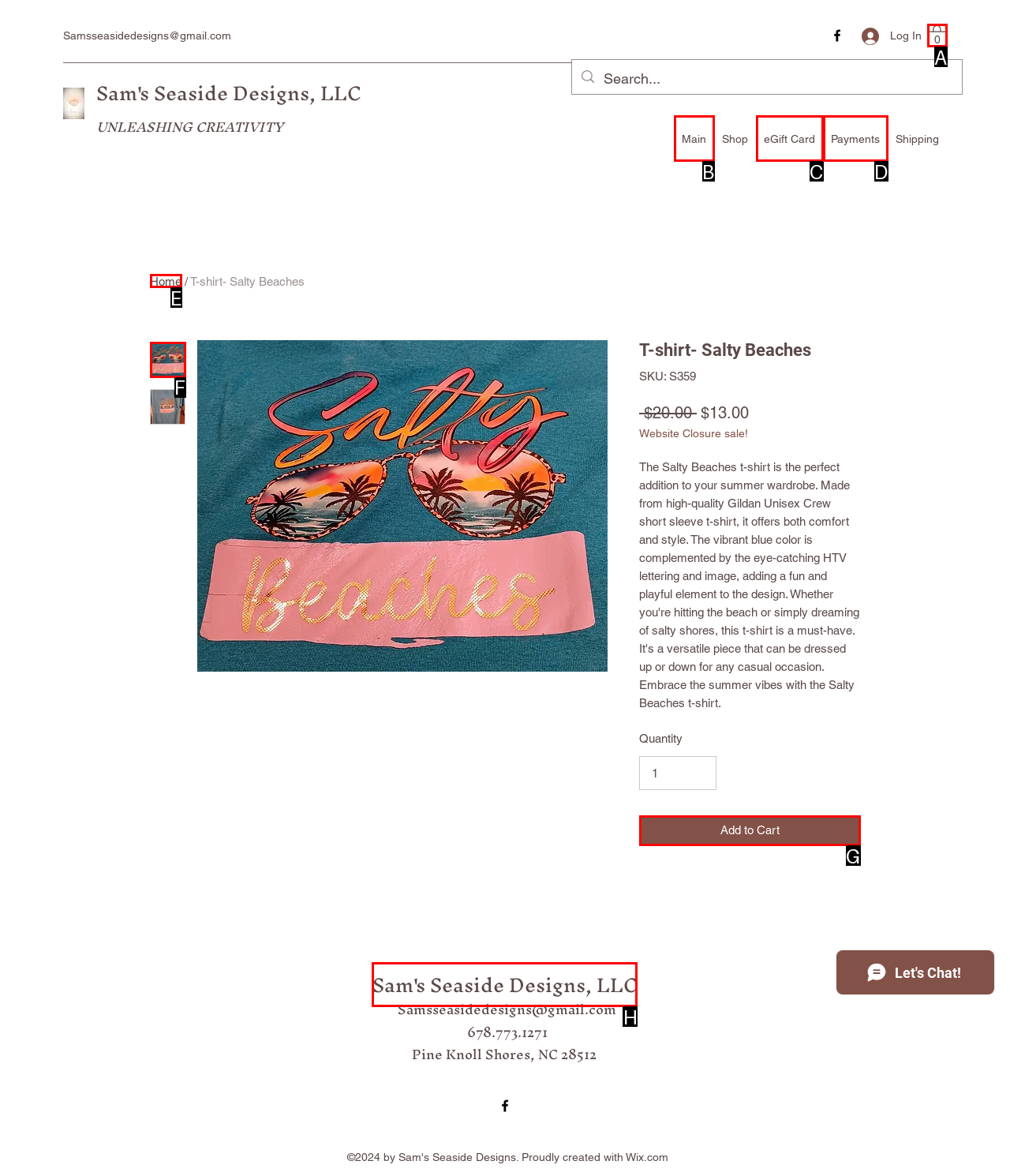Using the element description: Add to Cart, select the HTML element that matches best. Answer with the letter of your choice.

G